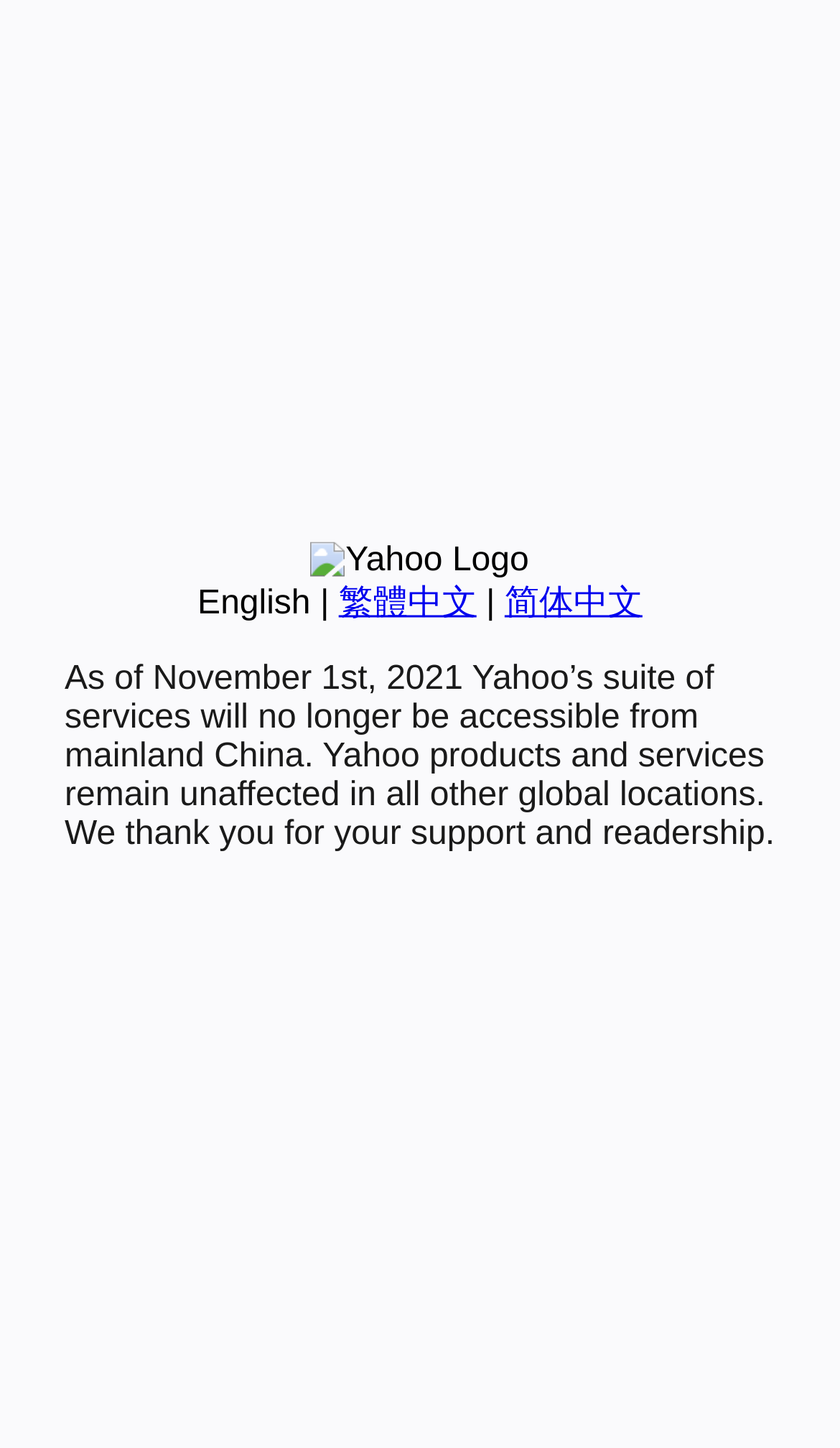Refer to the element description 简体中文 and identify the corresponding bounding box in the screenshot. Format the coordinates as (top-left x, top-left y, bottom-right x, bottom-right y) with values in the range of 0 to 1.

[0.601, 0.404, 0.765, 0.429]